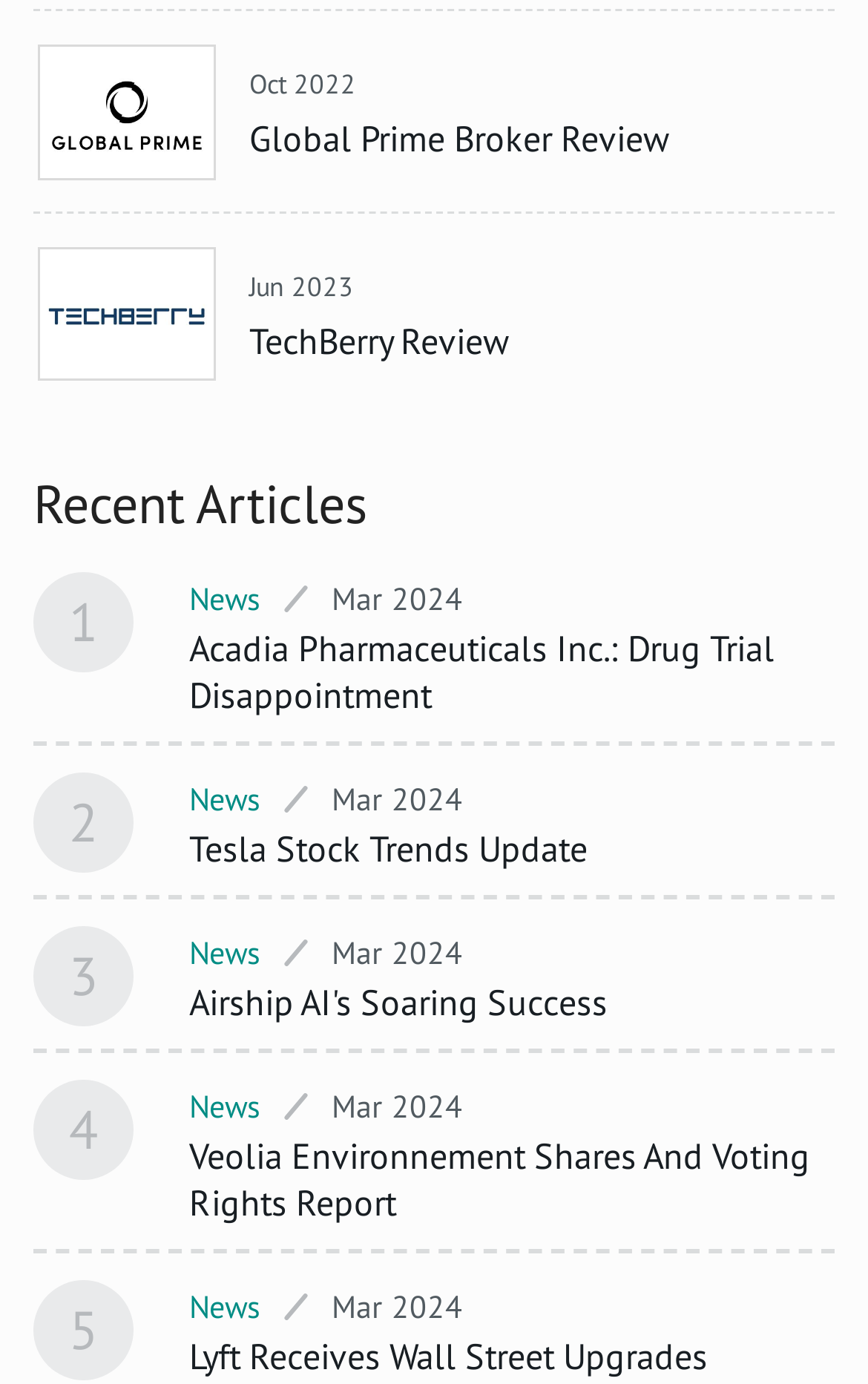What is the title of the first review?
Using the image as a reference, give a one-word or short phrase answer.

Global Prime Broker Review